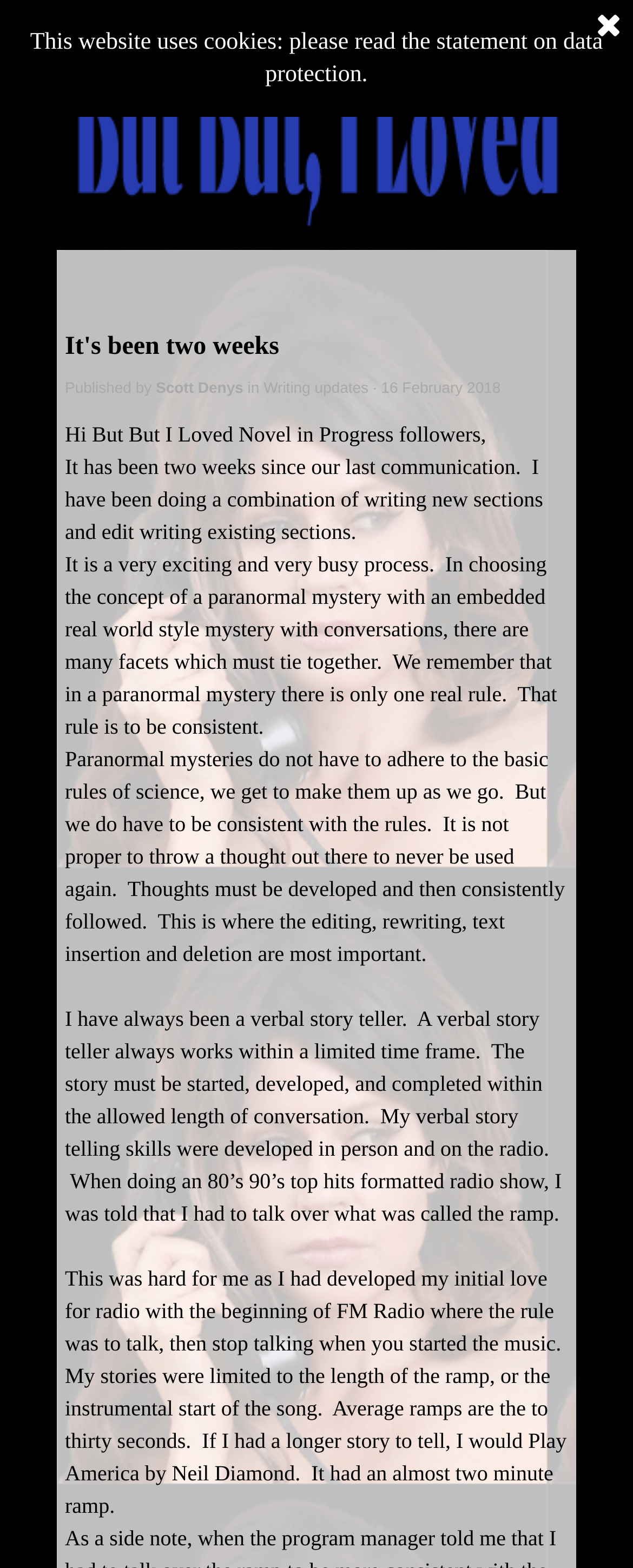Give a detailed account of the webpage.

This webpage appears to be a blog post or article about the author's writing progress. At the top of the page, there is a small image and a header section that includes the title "It's been two weeks" and the author's name, "Scott Denys", with a link to "Writing updates". Below this, there is a static text element that displays the date "16 February 2018".

The main content of the page is a series of paragraphs written by the author, which discuss their experience with writing a novel, specifically a paranormal mystery. The text is divided into five sections, each describing a different aspect of the writing process. The author explains that they have been working on new sections and editing existing ones, and that it's a busy and exciting process. They also discuss the importance of consistency in paranormal mysteries and how they have developed their storytelling skills through verbal storytelling and radio broadcasting.

At the very top of the page, there is a small notification that reads "This website uses cookies: please read the statement on data protection."